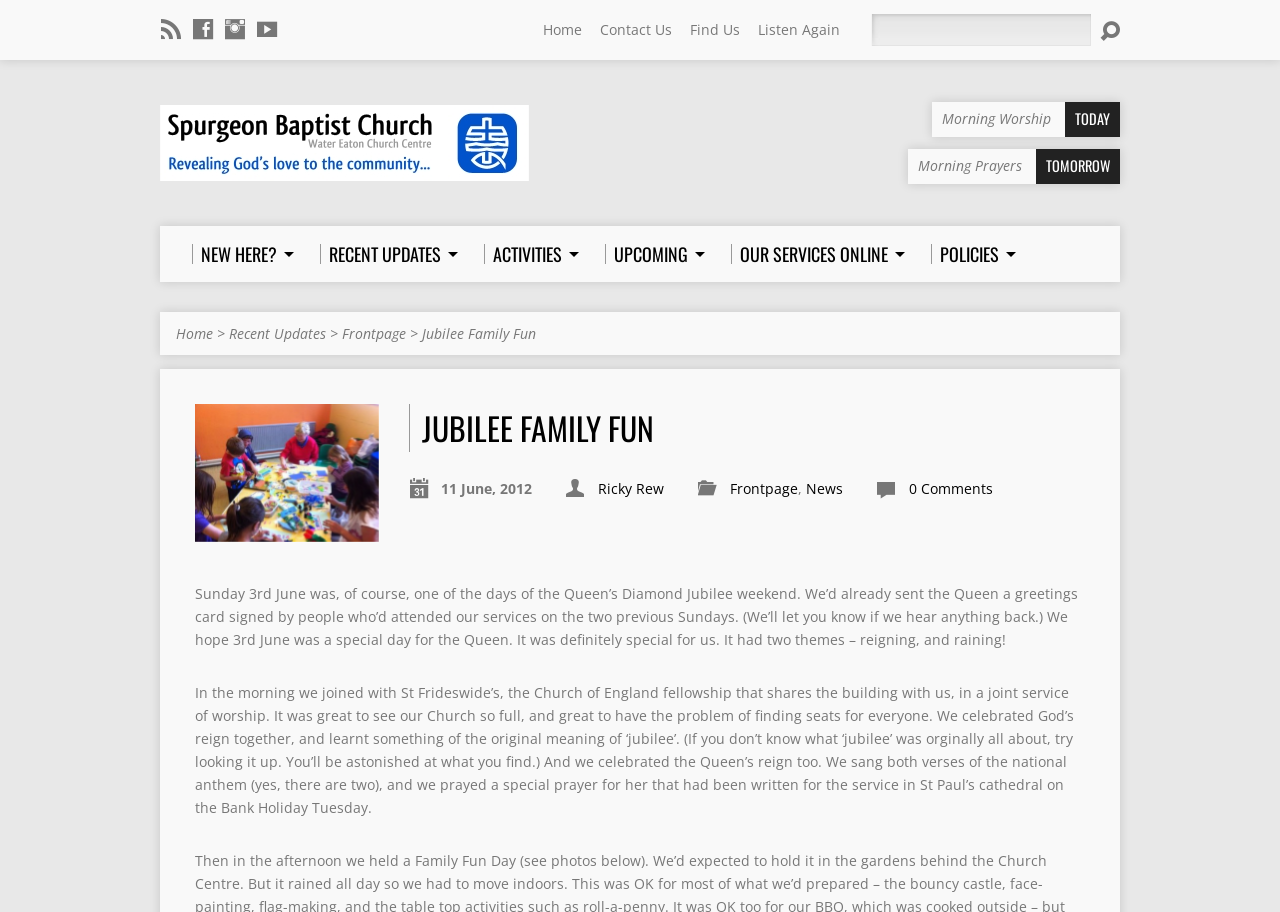Provide a thorough and detailed response to the question by examining the image: 
How many themes were celebrated on 3rd June?

I read the article and found that on 3rd June, two themes were celebrated - reigning and raining. There are 2 themes mentioned.